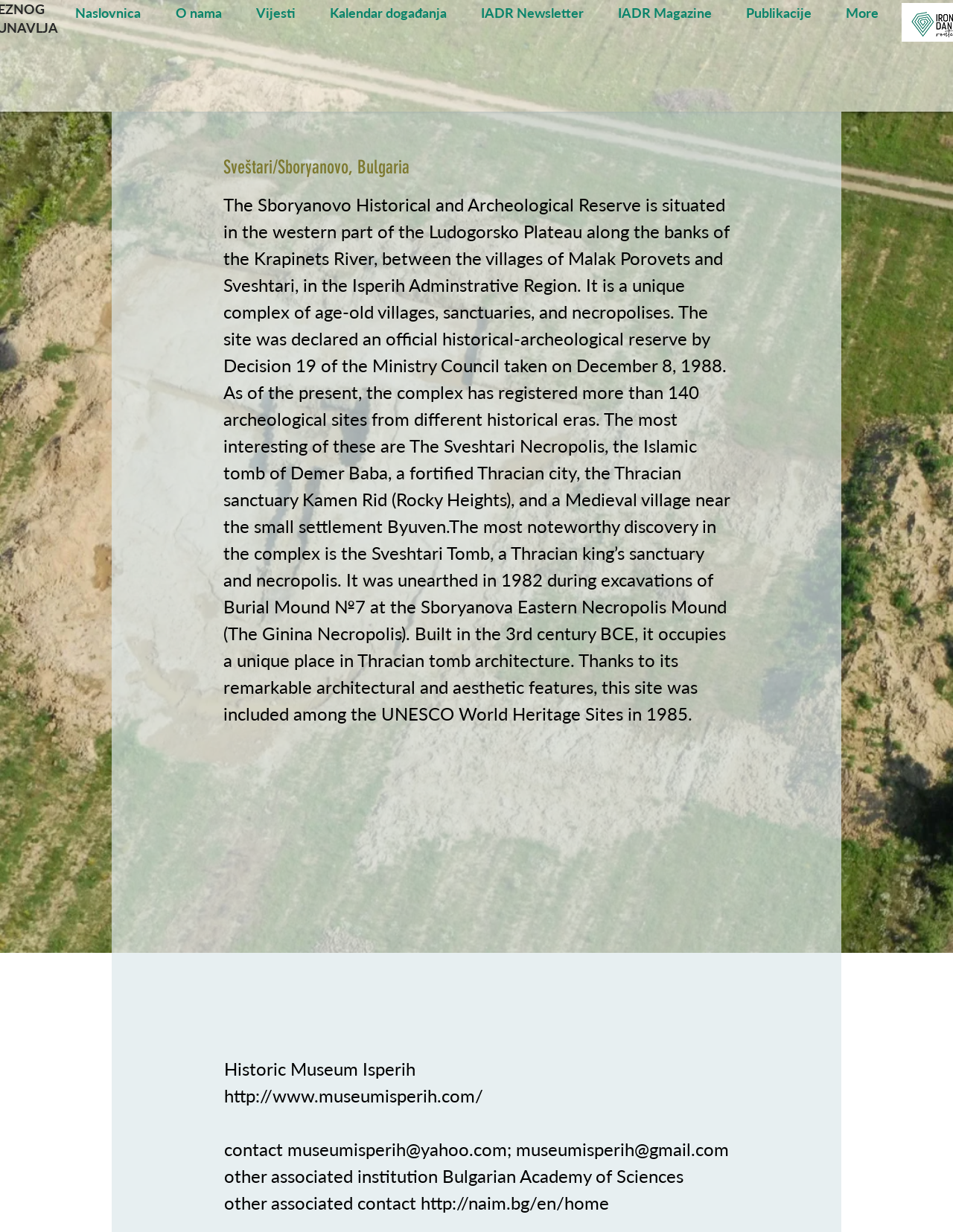Locate the bounding box coordinates of the element's region that should be clicked to carry out the following instruction: "Click on the 'Biblical Studies' link". The coordinates need to be four float numbers between 0 and 1, i.e., [left, top, right, bottom].

None